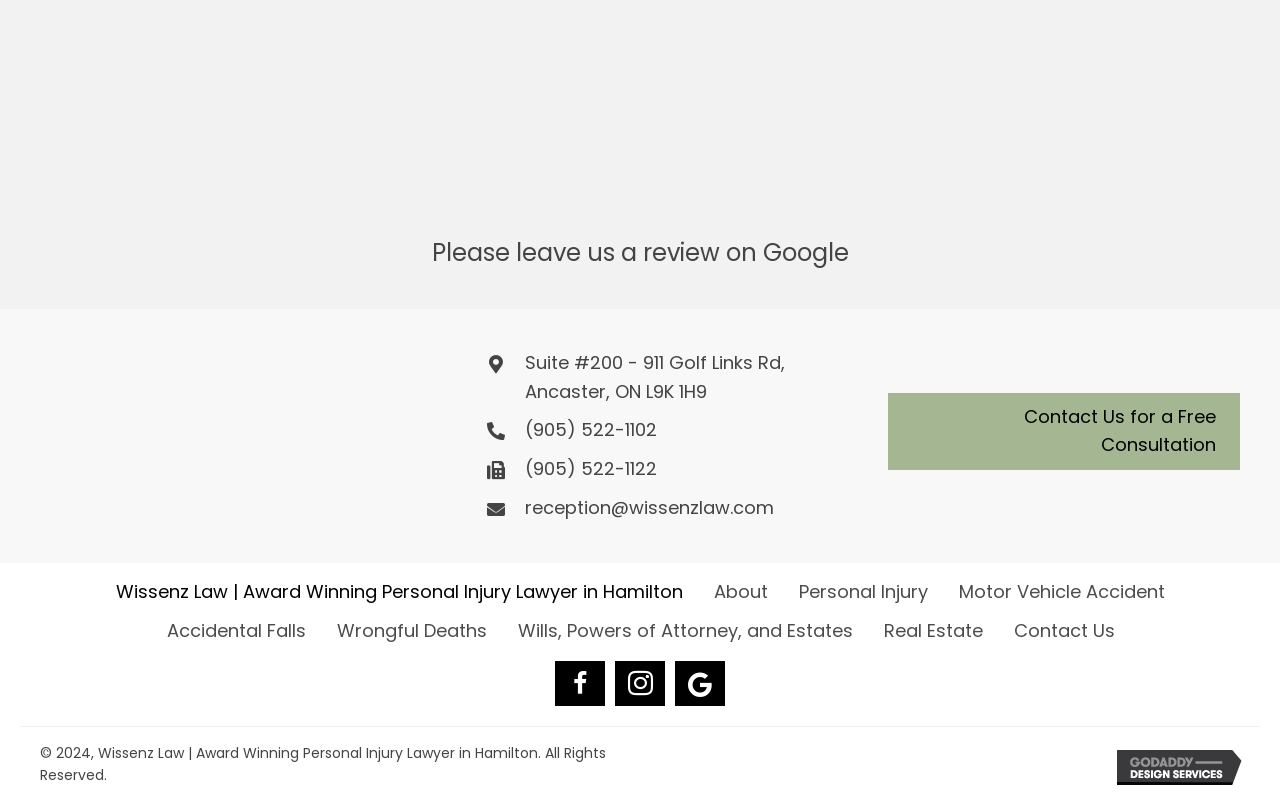Using the element description: "Motor Vehicle Accident", determine the bounding box coordinates. The coordinates should be in the format [left, top, right, bottom], with values between 0 and 1.

[0.737, 0.714, 0.921, 0.762]